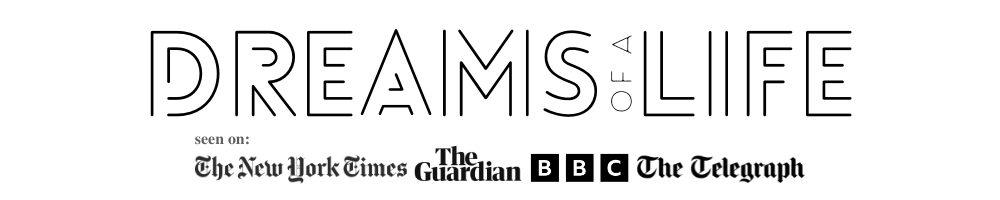Describe every significant element in the image thoroughly.

The image prominently displays the title "DREAMS of a LIFE" in a stylish, modern font, emphasizing its cultural and emotional resonance. Beneath the title, a phrase "seen on:" introduces a selection of renowned media outlets, including "The New York Times," "The Guardian," "BBC," and "The Telegraph," indicating the wide recognition and credibility of the content. This visual composition captures the essence of storytelling and aspiration, inviting viewers to explore the theme of the ordinary transforming into the extraordinary, a central idea of the surrounding narrative.